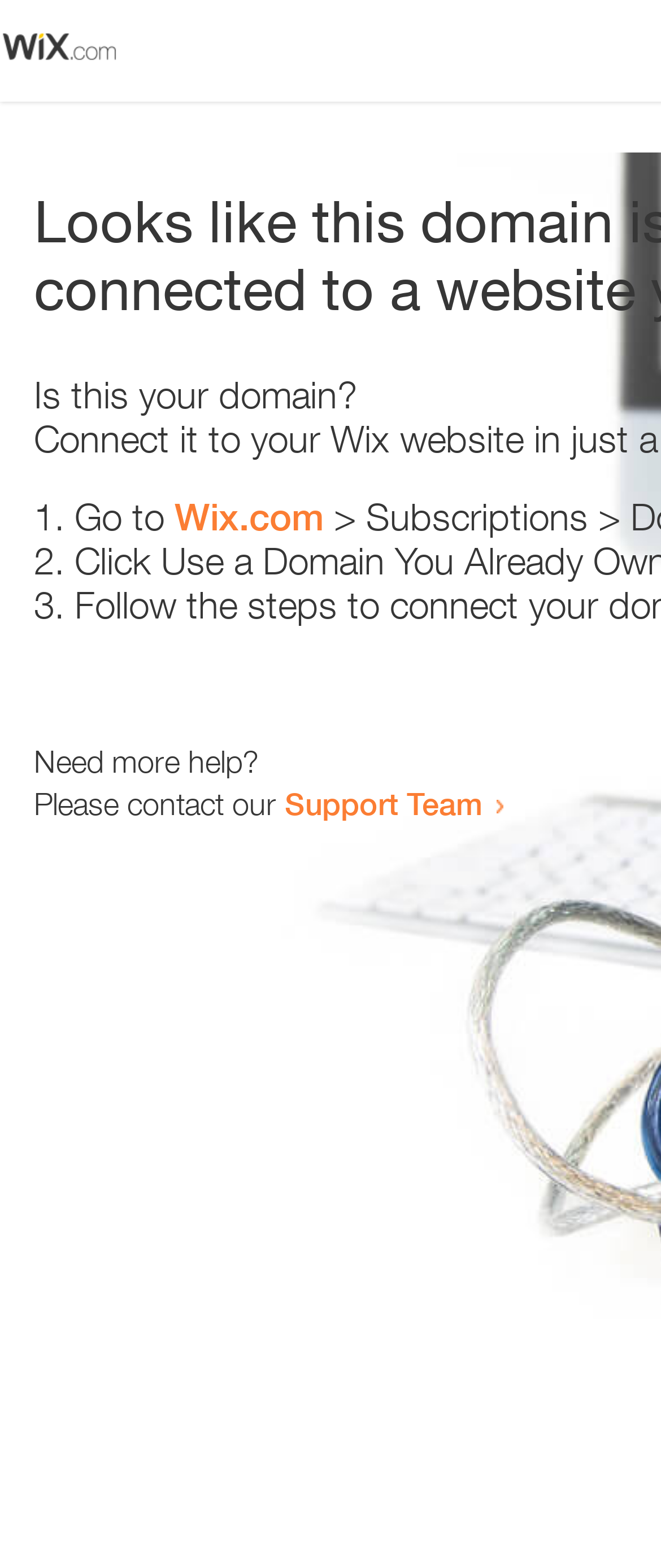Who to contact for more help? From the image, respond with a single word or brief phrase.

Support Team